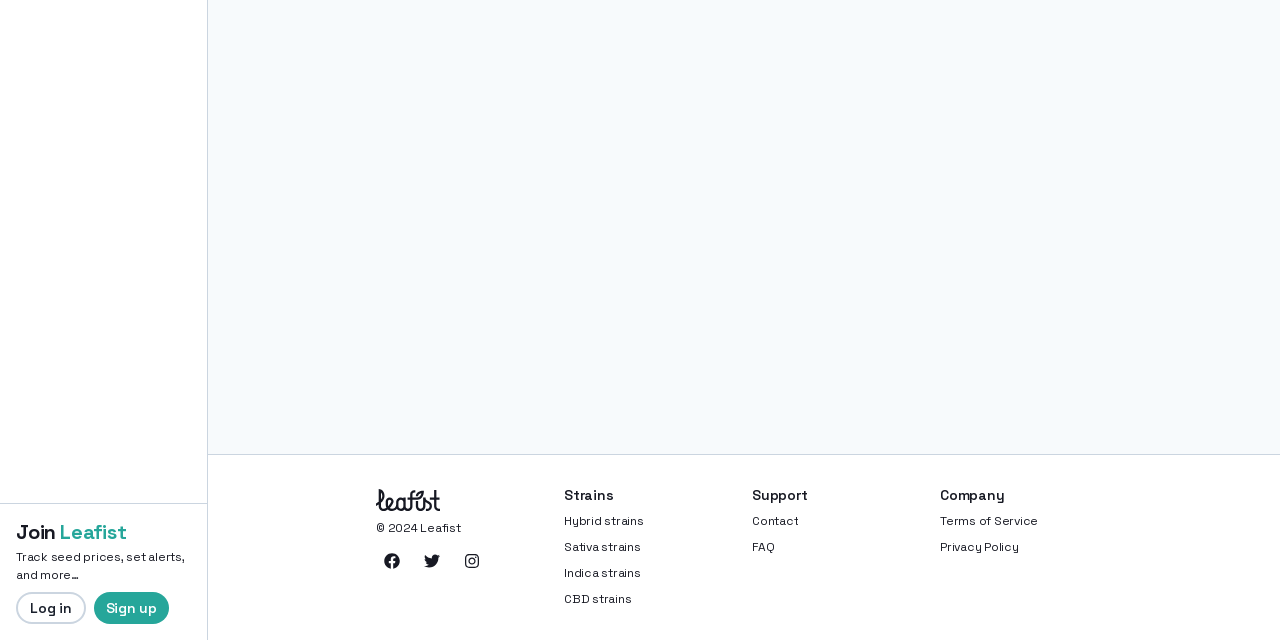Can you find the bounding box coordinates for the UI element given this description: "Terms of Service"? Provide the coordinates as four float numbers between 0 and 1: [left, top, right, bottom].

[0.734, 0.8, 0.811, 0.828]